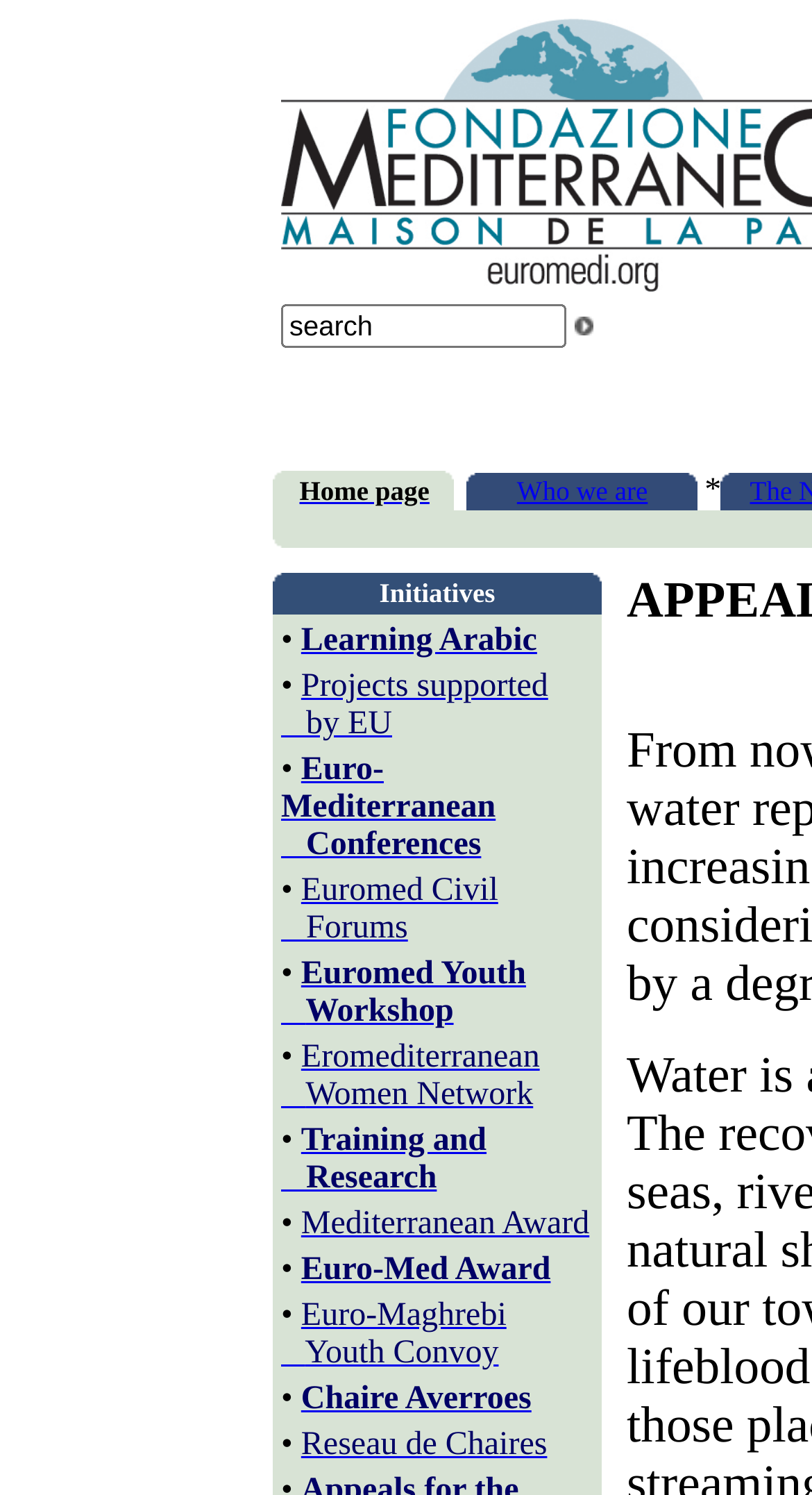Given the description "Home page", provide the bounding box coordinates of the corresponding UI element.

[0.369, 0.317, 0.529, 0.338]